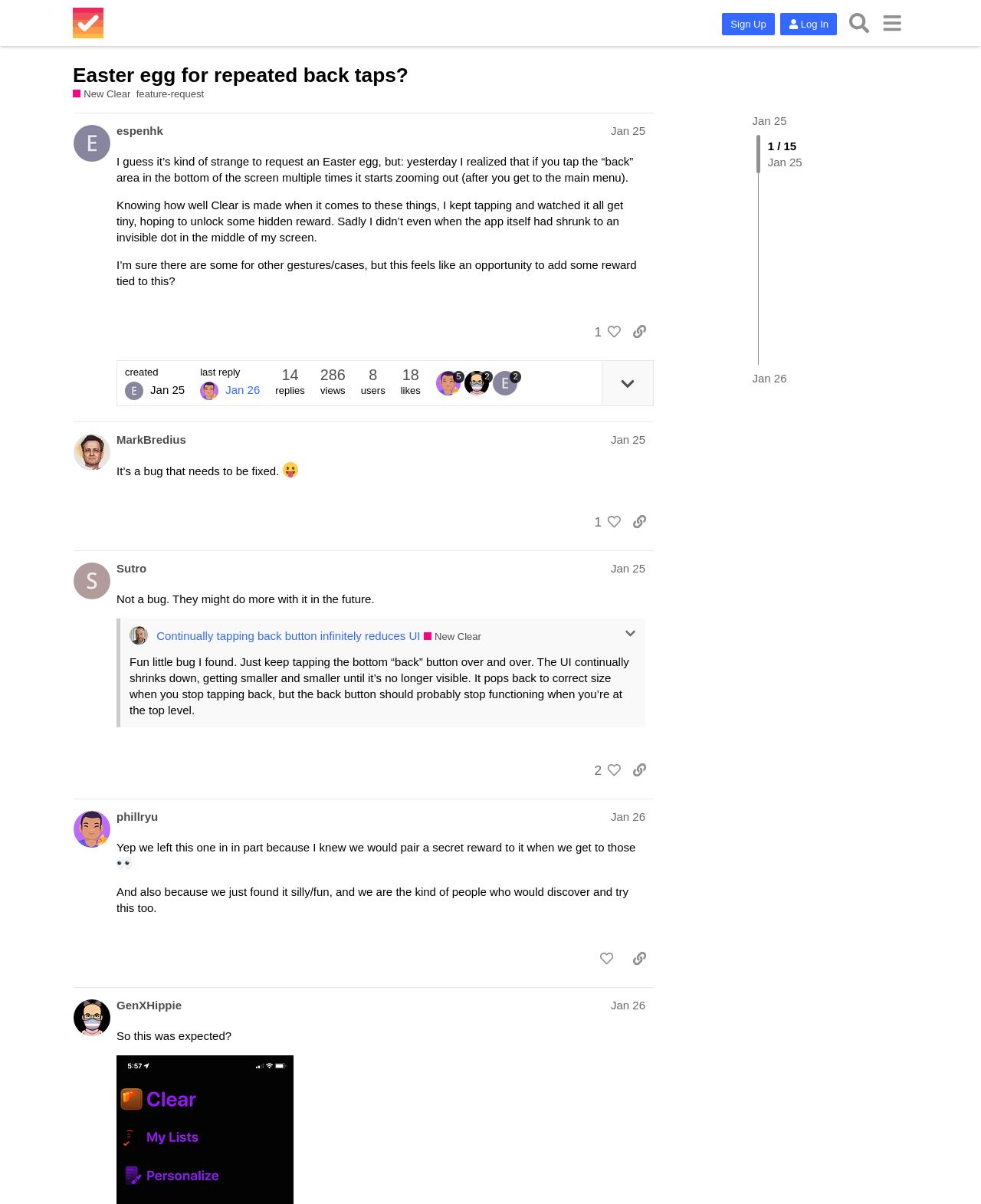How many posts are there in this discussion?
Refer to the screenshot and respond with a concise word or phrase.

4